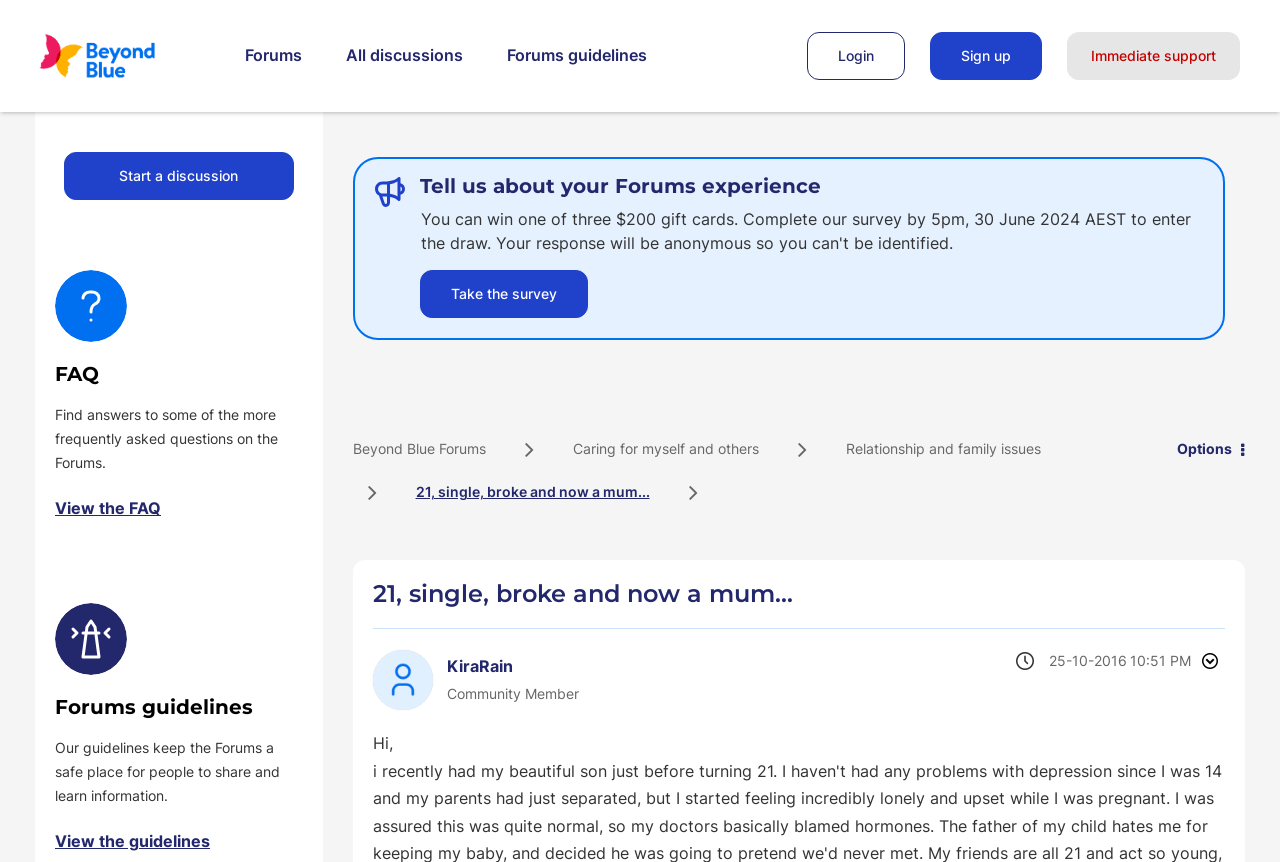Locate the bounding box coordinates of the area to click to fulfill this instruction: "Login". The bounding box should be presented as four float numbers between 0 and 1, in the order [left, top, right, bottom].

[0.63, 0.037, 0.707, 0.093]